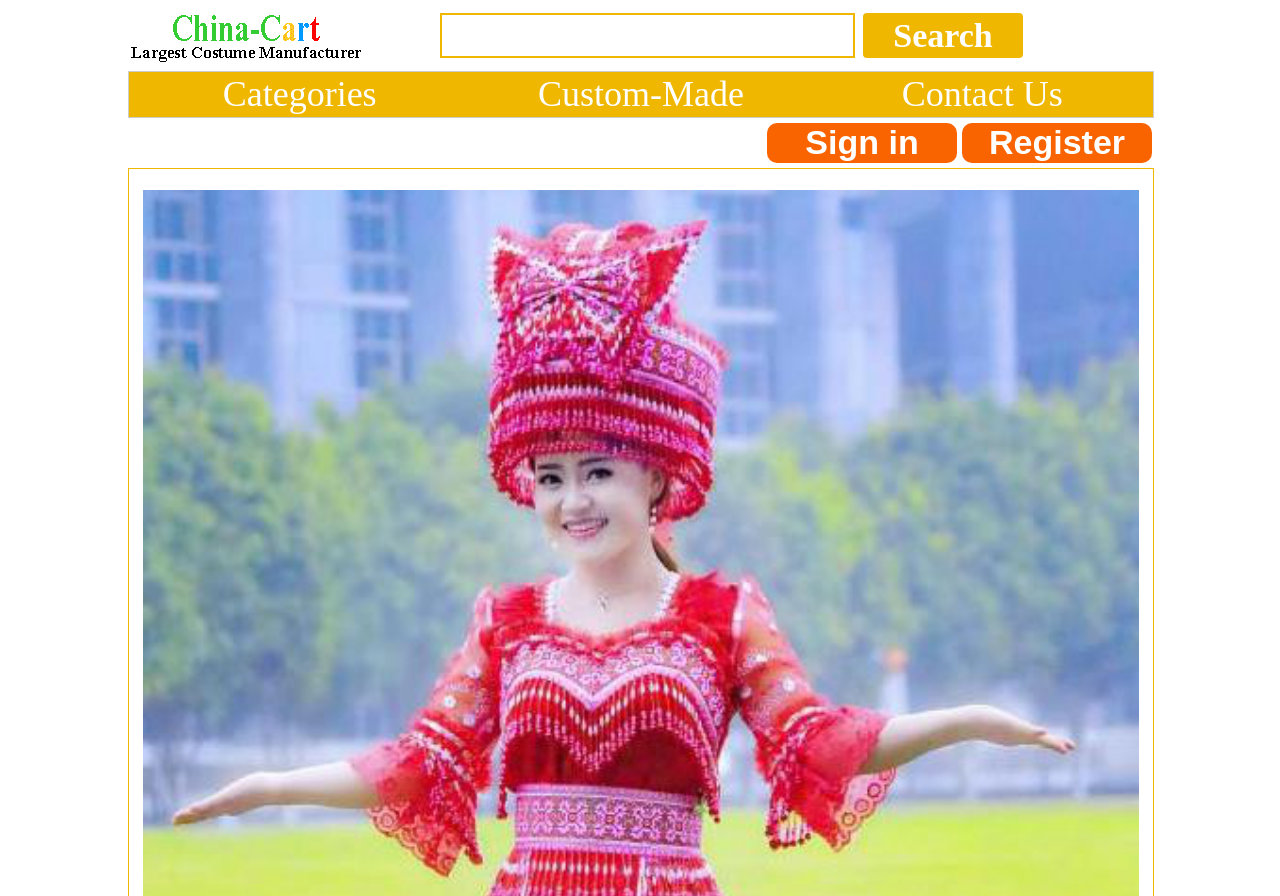Offer a thorough description of the webpage.

This webpage appears to be an e-commerce website, specifically a Chinese ethnic clothing store. At the top-left corner, there is a search bar with a magnifying glass icon, accompanied by a "Search" button. To the right of the search bar, there are three links: "Categories", "Custom-Made", and "Contact Us". 

Below the search bar, there is a section with two links: "Sign in" and "Register", likely for user account management. 

The webpage also features a small, unidentified image at the top-left corner, possibly a logo or a decorative element. 

The overall layout of the webpage is organized into sections, with clear divisions between the search function, navigation links, and user account management.